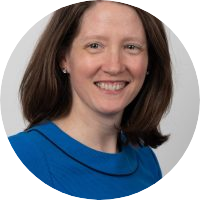Describe the image with as much detail as possible.

The image features a professional headshot of a woman wearing a blue blouse, displaying a warm smile. Her hair is shoulder-length and brown, styled casually. This photograph likely accompanies a biography or introduction for a professional context. It is positioned alongside various elements on a webpage that provides information about team members or organizational representatives. The accompanying text includes details about her role, contributions, and affiliations, indicating her connection to environmental and ecological services.